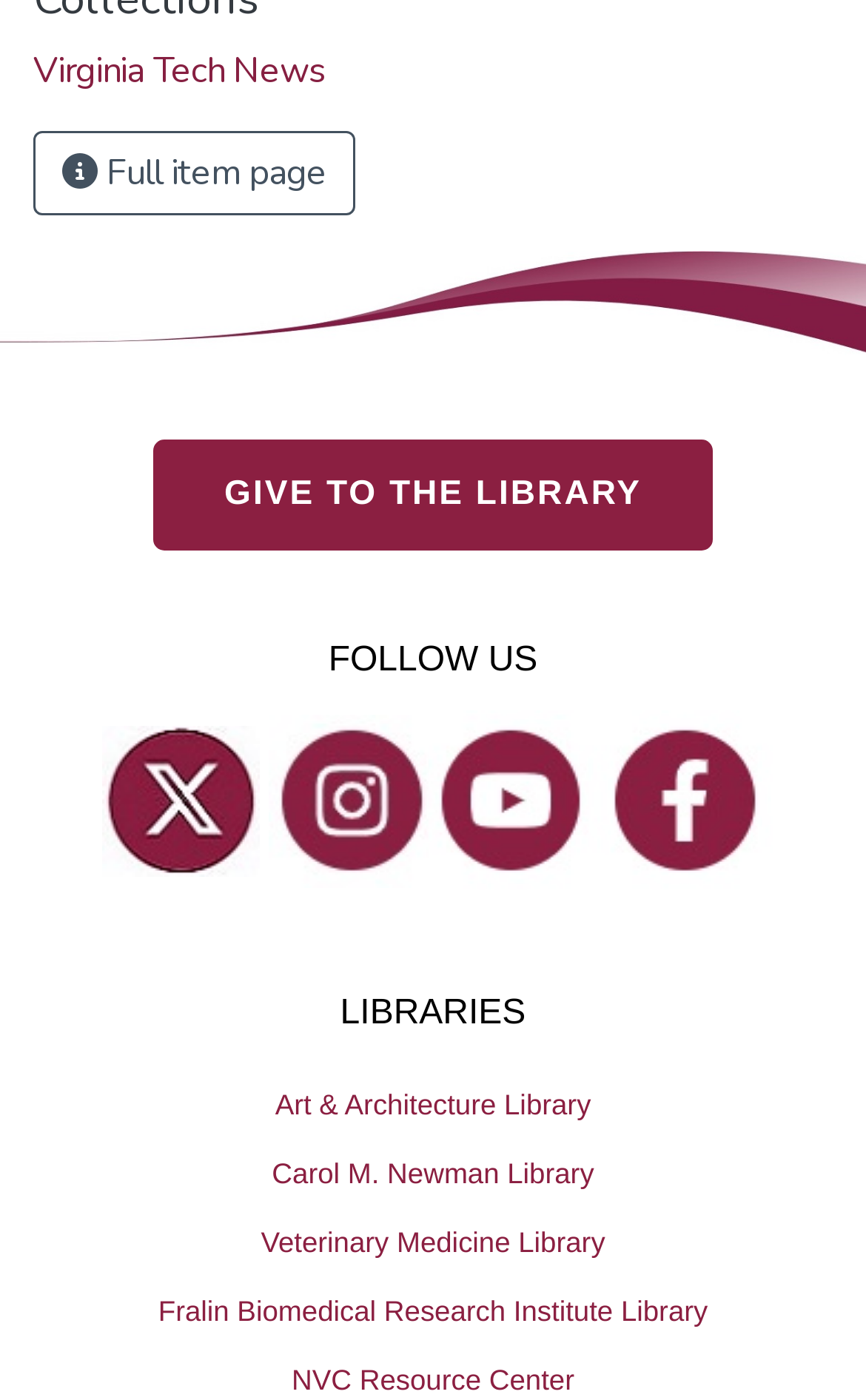Please pinpoint the bounding box coordinates for the region I should click to adhere to this instruction: "Donate to the library".

[0.177, 0.314, 0.823, 0.393]